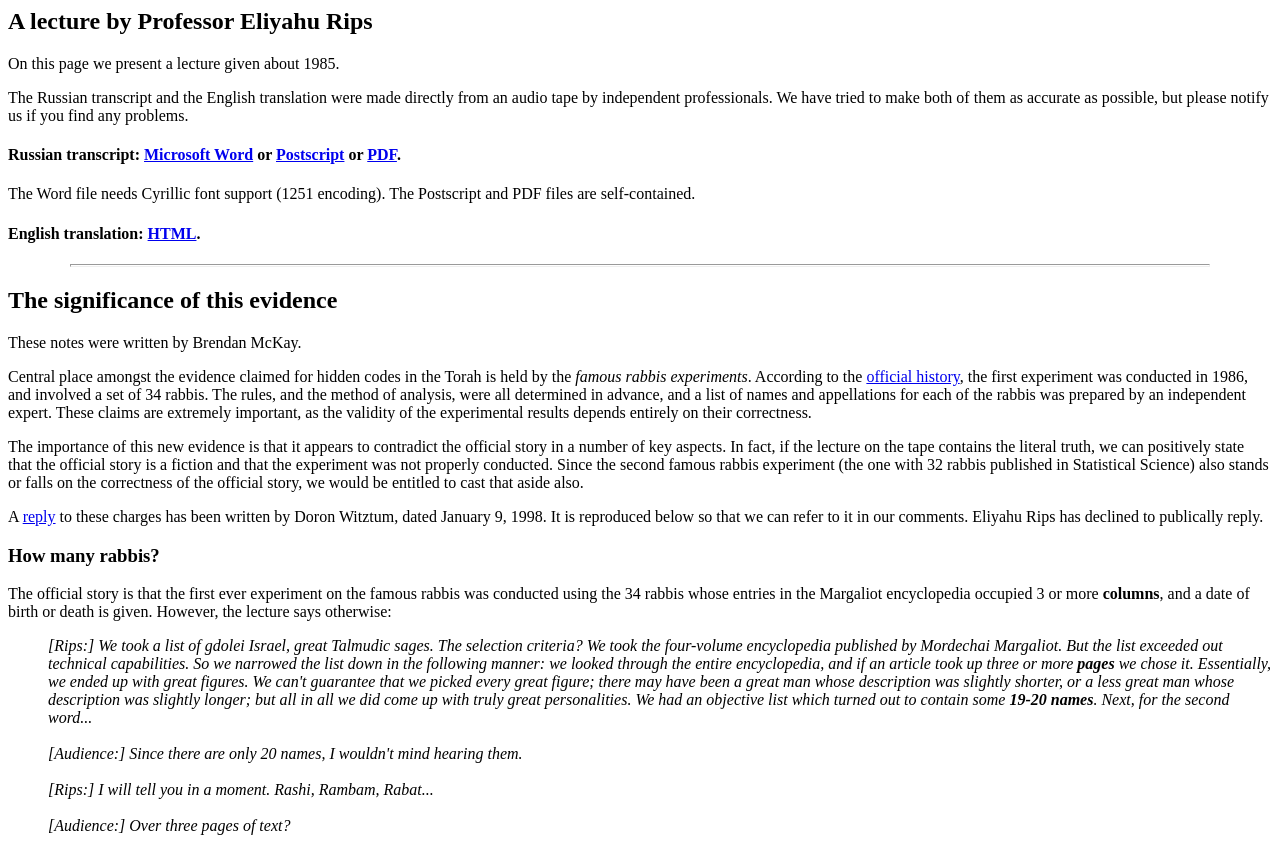Articulate a detailed summary of the webpage's content and design.

This webpage is about a lecture given by Professor Eliyahu Rips in 1985. At the top of the page, there is a heading that introduces the lecture. Below this heading, there is a brief description of the lecture, stating that the Russian transcript and English translation were made directly from an audio tape by independent professionals.

The page is divided into sections, each with its own heading. The first section is about the Russian transcript, which is available in Microsoft Word, Postscript, and PDF formats. There are links to download these files, and a note about the Word file requiring Cyrillic font support.

The next section is about the English translation, which is available in HTML format. There is a link to access the translation.

Following this, there is a horizontal separator, and then a section about the significance of this evidence. This section contains several paragraphs of text, including a link to the "official history" of the experiment. The text discusses the importance of the lecture and how it contradicts the official story of the experiment.

Below this, there is a section with a heading "How many rabbis?" which discusses the selection criteria for the experiment. The text includes quotes from the lecture, where Professor Rips explains how they narrowed down the list of rabbis to include in the experiment.

Throughout the page, there are several headings, links, and blocks of text, all of which are related to the lecture and its significance.